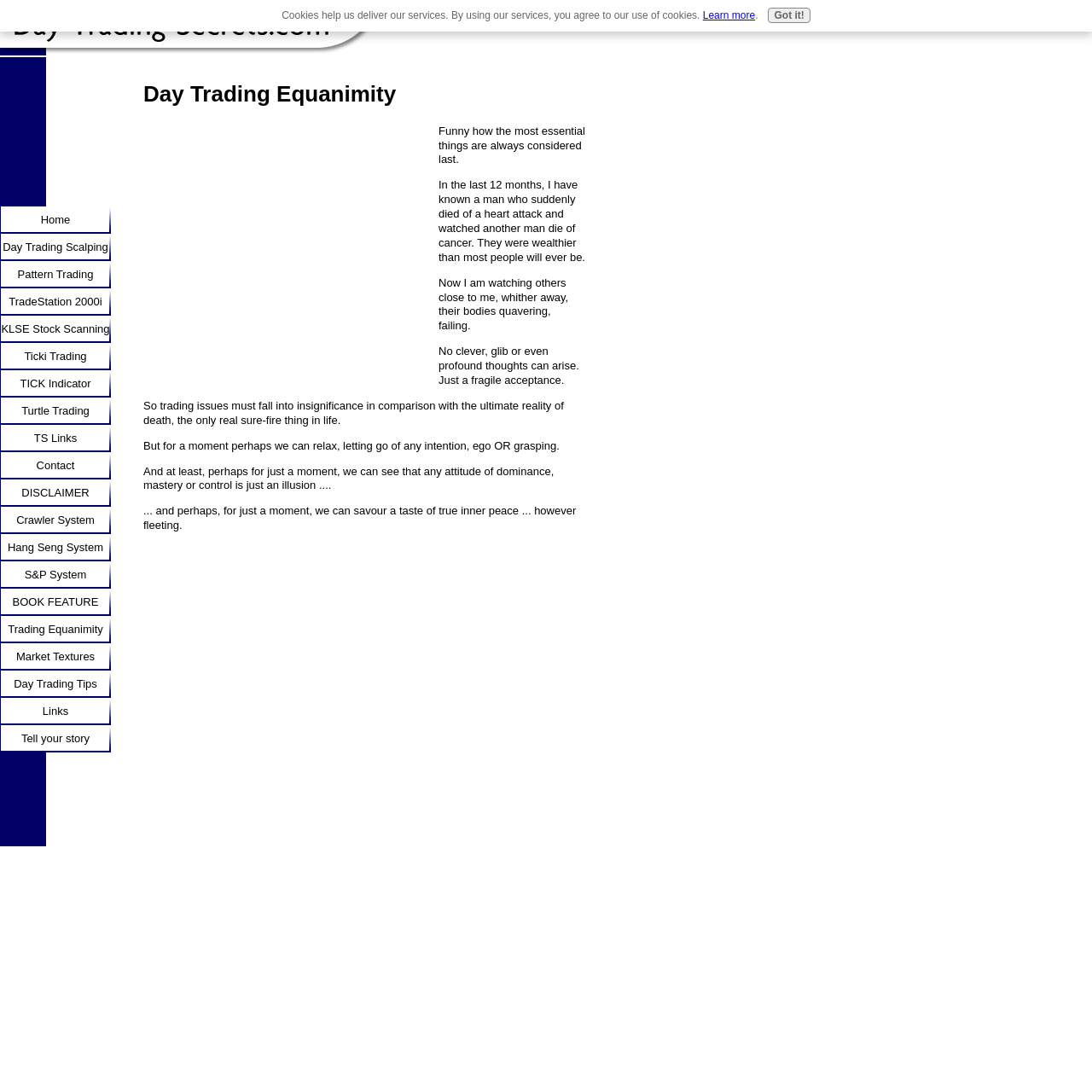Locate the bounding box coordinates of the element to click to perform the following action: 'Click on the 'Advertisement' iframe'. The coordinates should be given as four float values between 0 and 1, in the form of [left, top, right, bottom].

[0.003, 0.106, 0.097, 0.177]